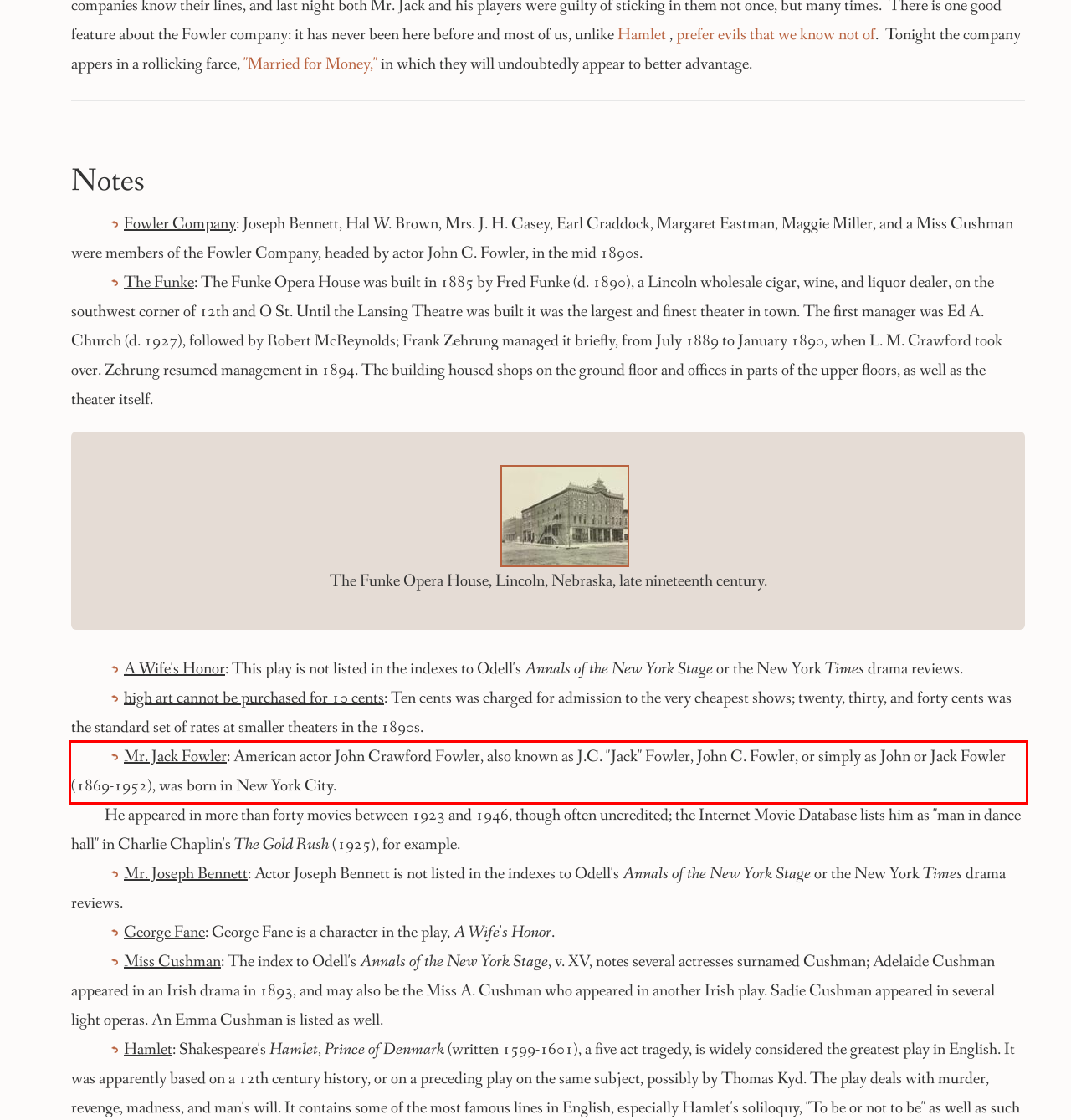The screenshot provided shows a webpage with a red bounding box. Apply OCR to the text within this red bounding box and provide the extracted content.

Mr. Jack Fowler: American actor John Crawford Fowler, also known as J.C. "Jack" Fowler, John C. Fowler, or simply as John or Jack Fowler (1869-1952), was born in New York City.